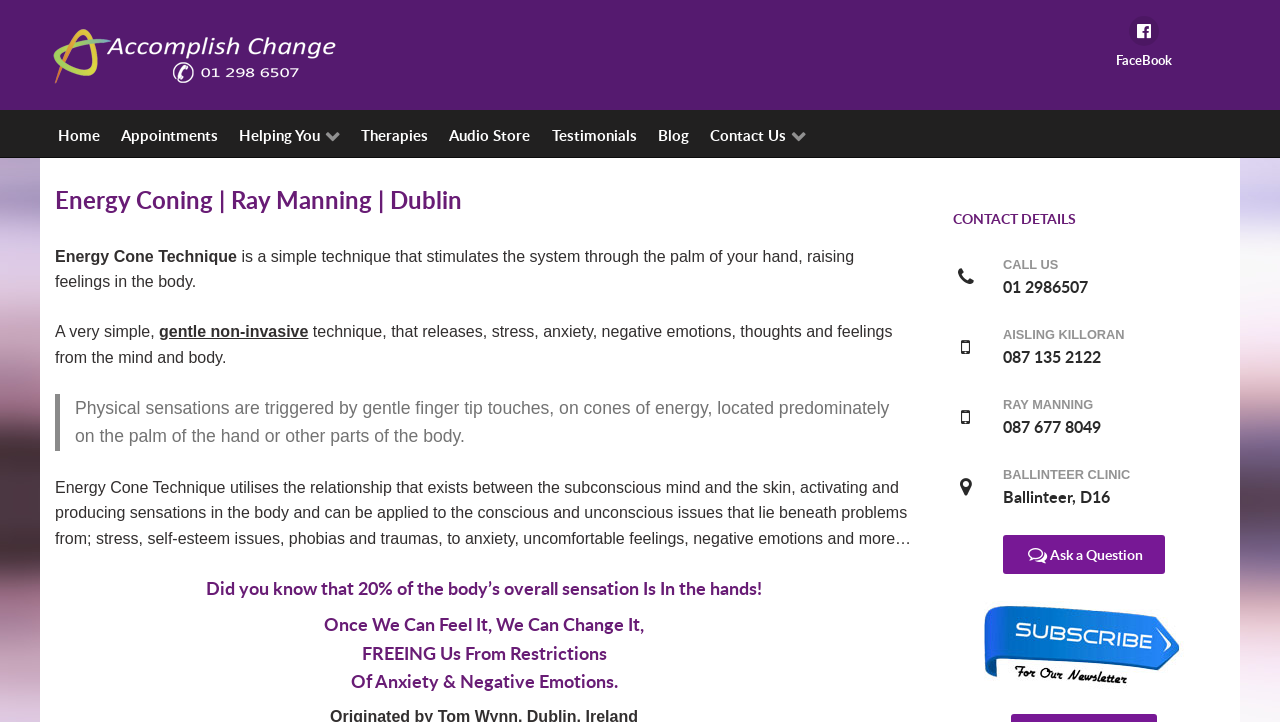Extract the primary heading text from the webpage.

Energy Coning | Ray Manning | Dublin